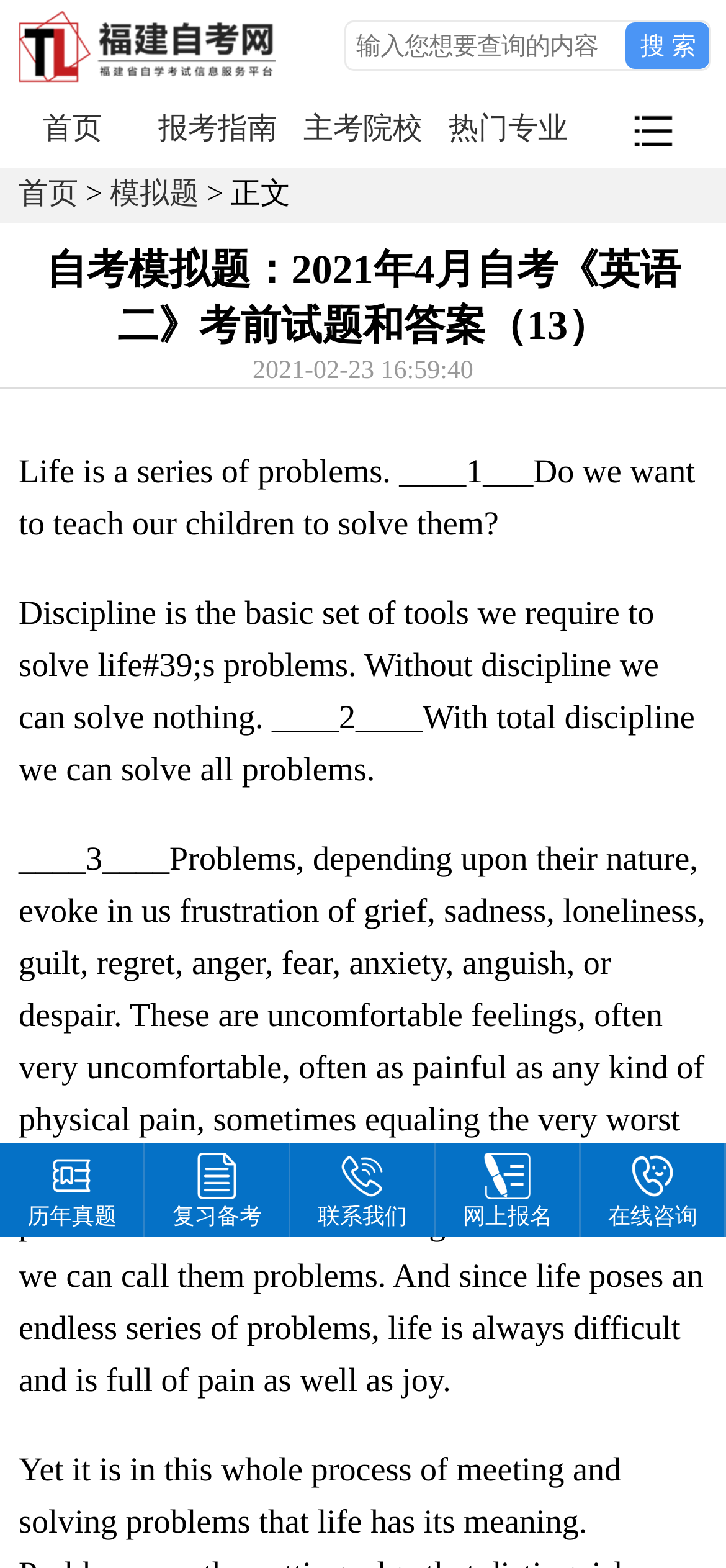Find the bounding box coordinates for the HTML element described in this sentence: "name="q" placeholder="输入您想要查询的内容"". Provide the coordinates as four float numbers between 0 and 1, in the format [left, top, right, bottom].

[0.49, 0.02, 0.845, 0.038]